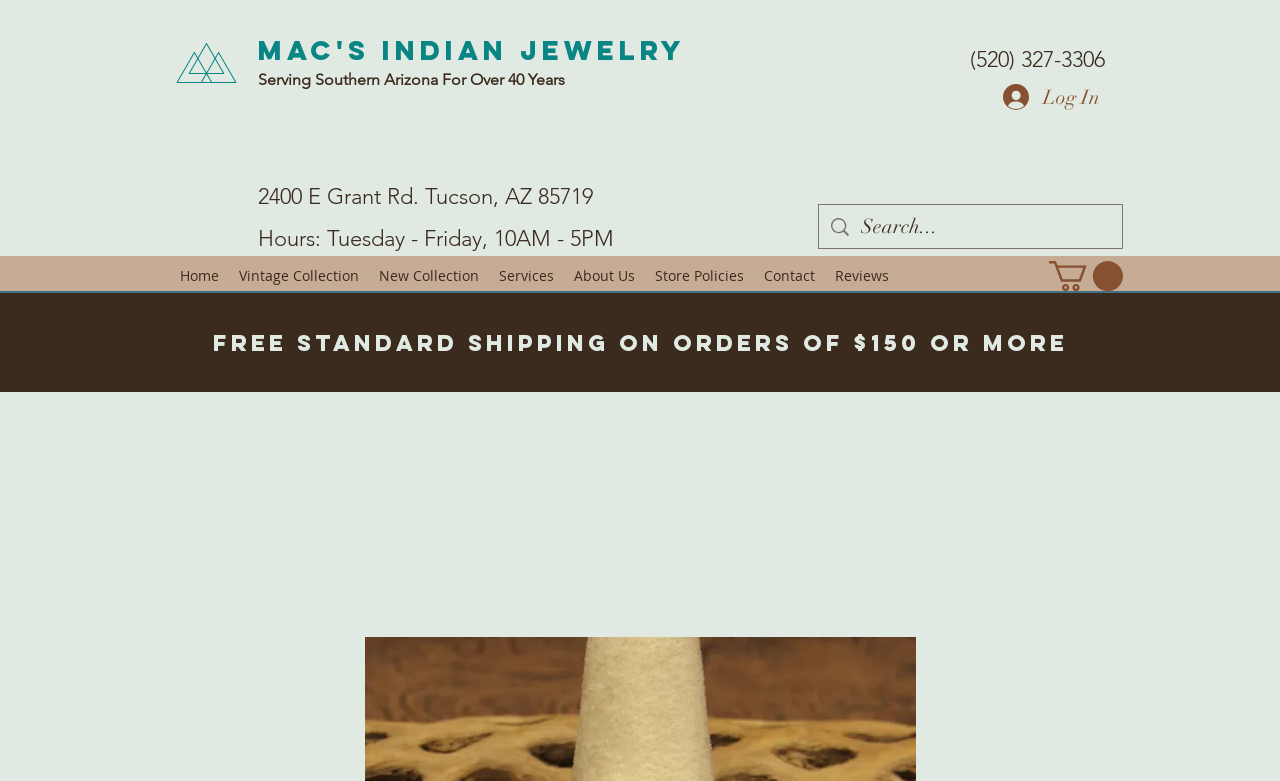Please give a one-word or short phrase response to the following question: 
What is the minimum order for free standard shipping?

$150